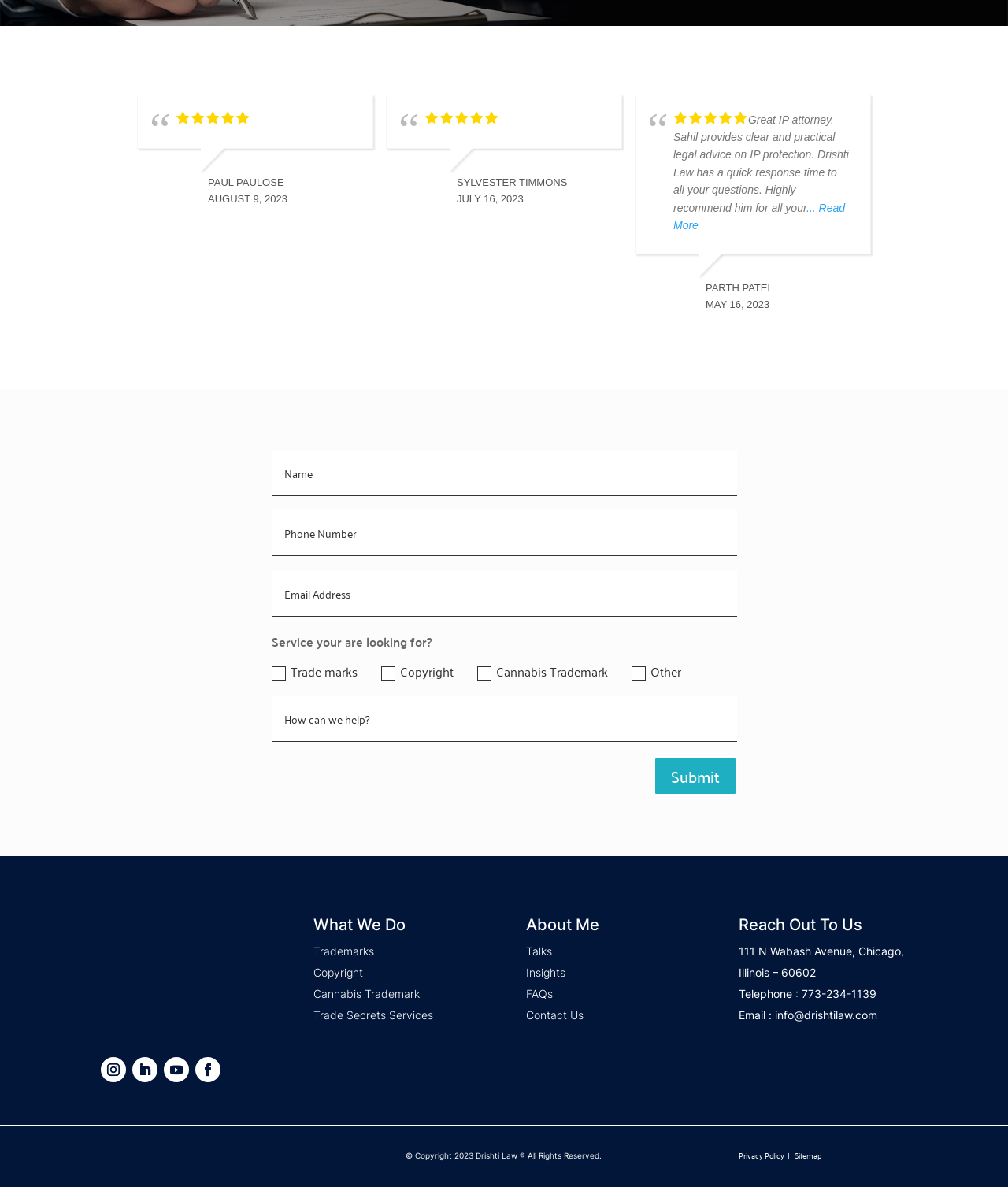Pinpoint the bounding box coordinates of the clickable area needed to execute the instruction: "Contact Drishti Law via phone". The coordinates should be specified as four float numbers between 0 and 1, i.e., [left, top, right, bottom].

[0.795, 0.832, 0.87, 0.843]